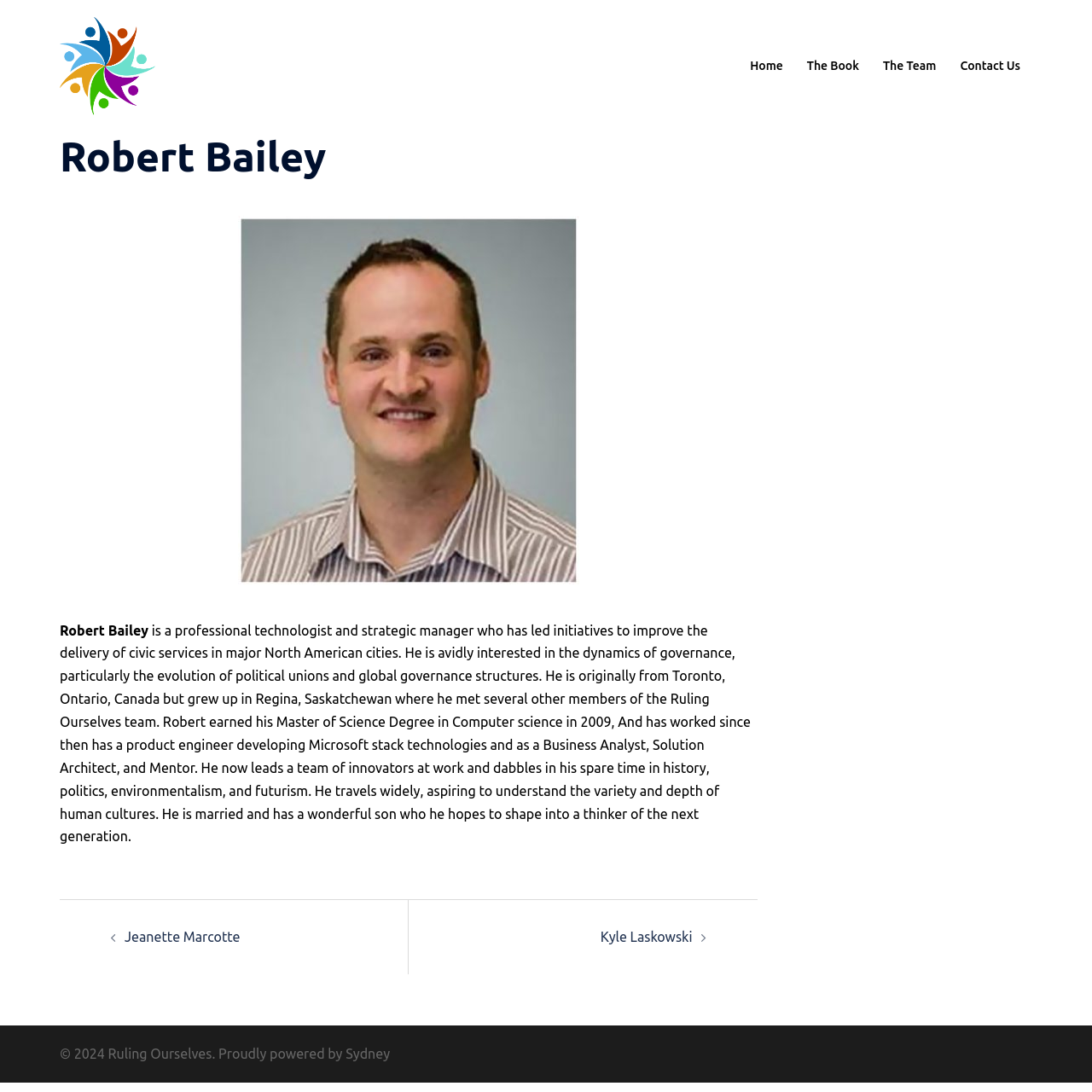What is the name of the person mentioned after Robert Bailey? Examine the screenshot and reply using just one word or a brief phrase.

Jeanette Marcotte